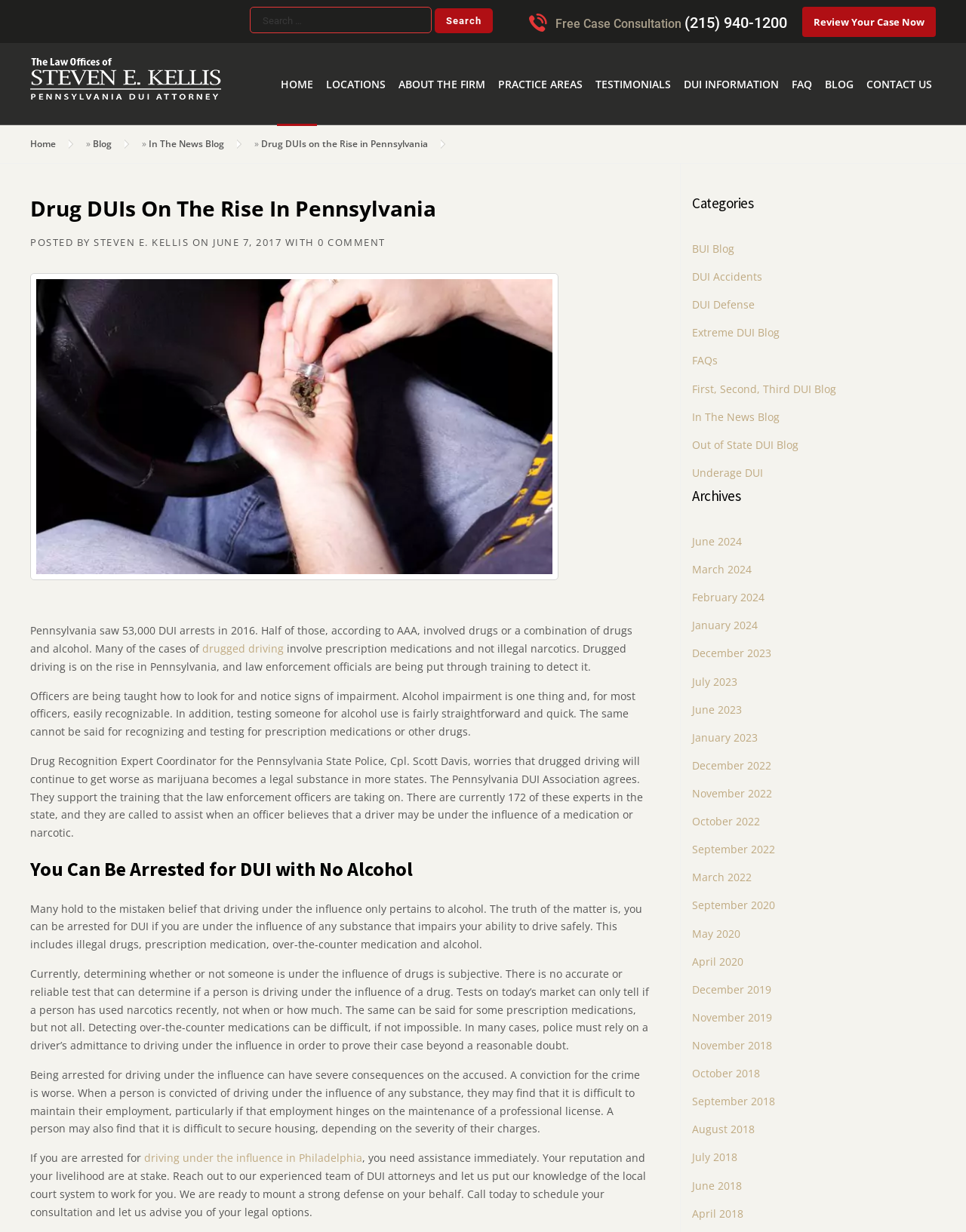Locate the bounding box coordinates of the element you need to click to accomplish the task described by this instruction: "Learn more about Drug DUIs on the Rise in Pennsylvania".

[0.27, 0.111, 0.443, 0.122]